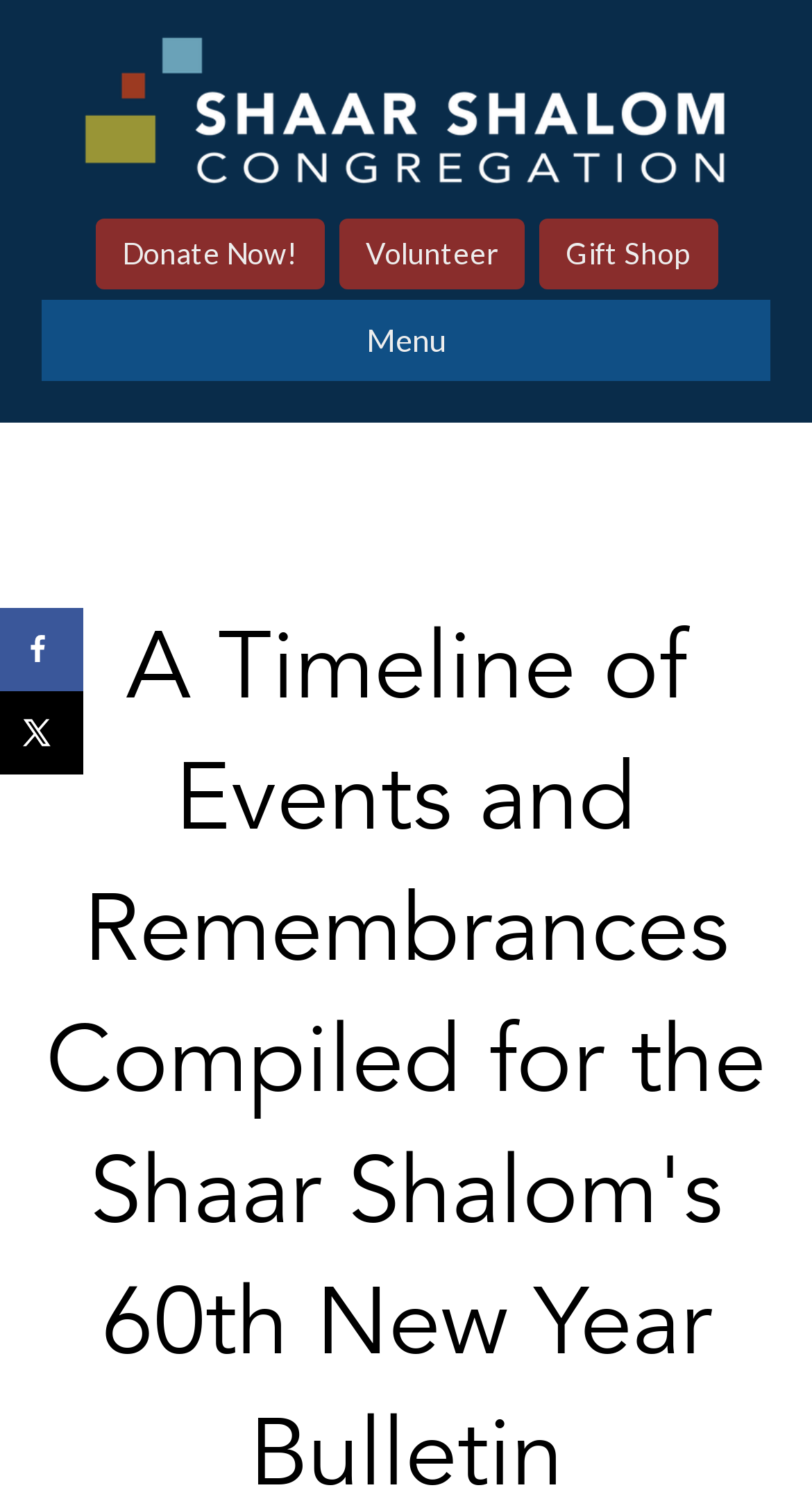Identify and provide the bounding box for the element described by: "Volunteer".

[0.417, 0.147, 0.645, 0.194]